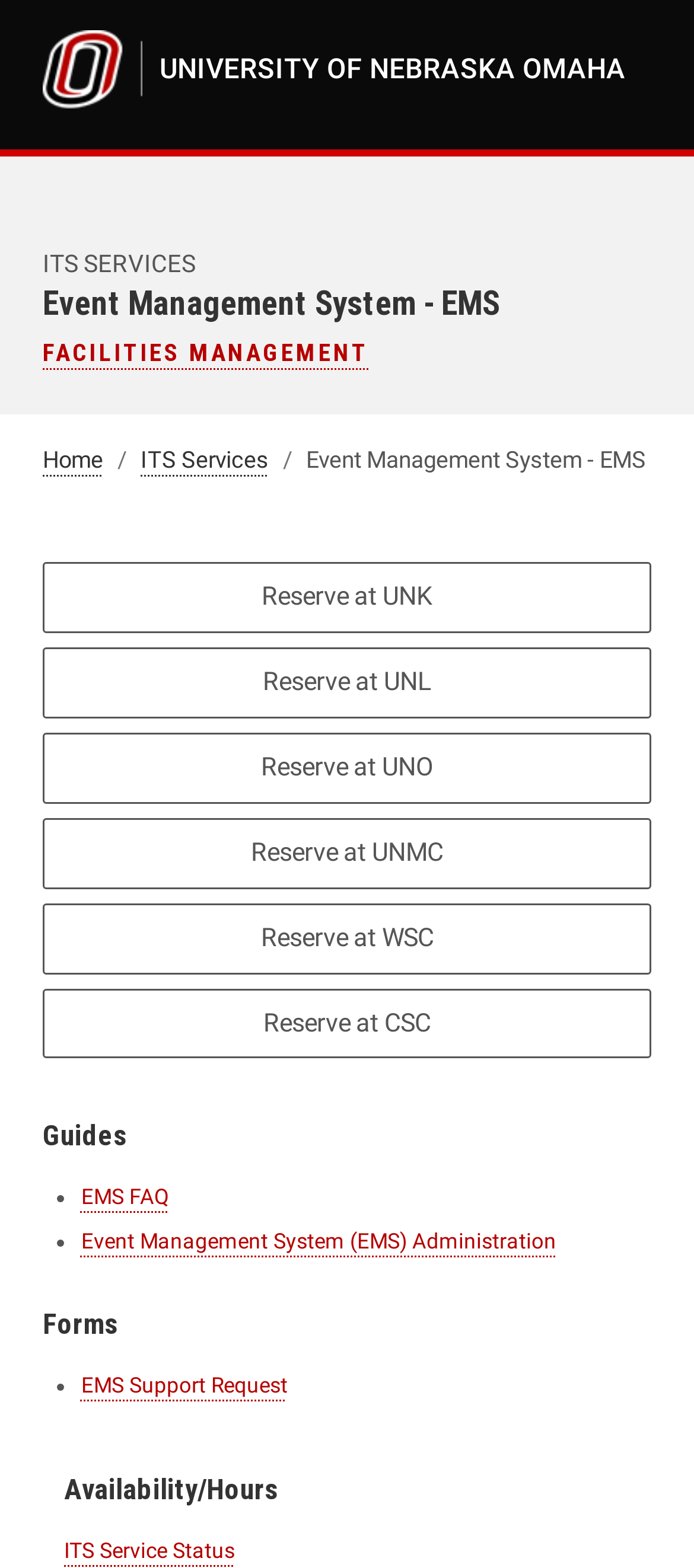Pinpoint the bounding box coordinates of the area that should be clicked to complete the following instruction: "View FACILITIES MANAGEMENT". The coordinates must be given as four float numbers between 0 and 1, i.e., [left, top, right, bottom].

[0.062, 0.215, 0.531, 0.233]